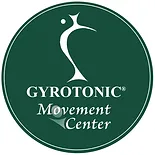What is the figure in the logo symbolizing?
Based on the image, answer the question with as much detail as possible.

The design includes a stylized figure in white, symbolizing motion and fluidity, which reflects the core principles of the Gyrotonic method—a movement system aimed at enhancing physical flexibility and strength.